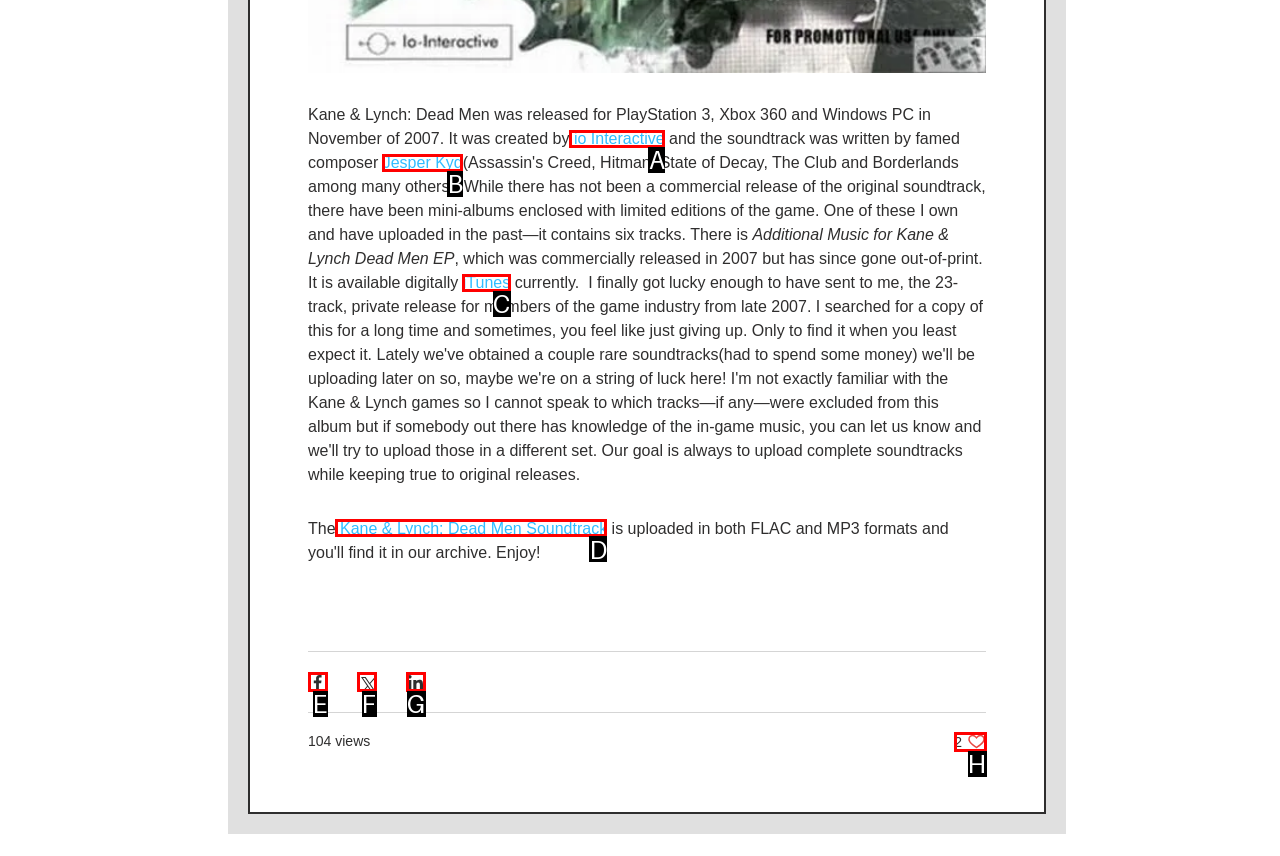Select the proper UI element to click in order to perform the following task: Check the Facebook event page. Indicate your choice with the letter of the appropriate option.

None